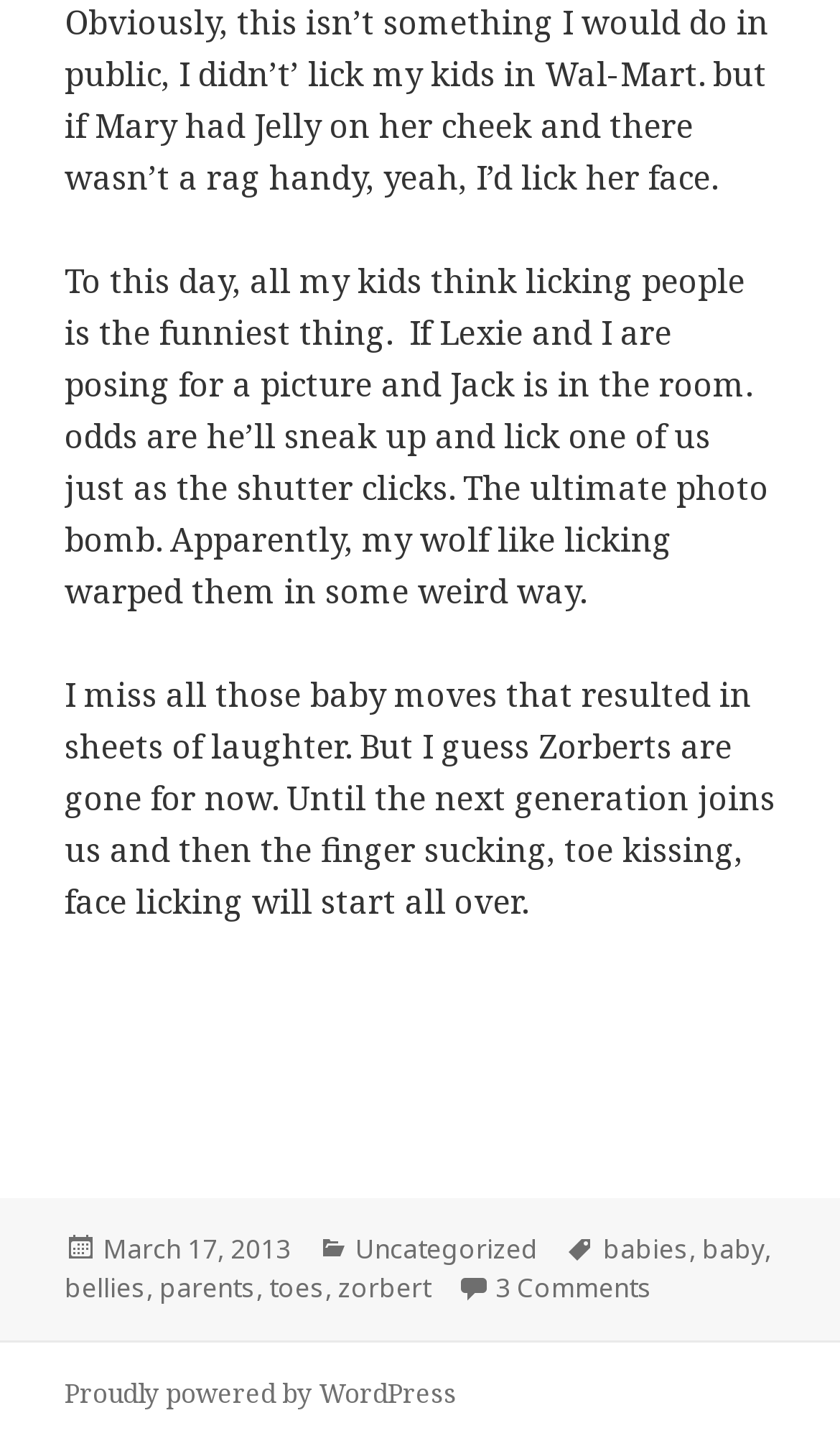Please provide the bounding box coordinates for the element that needs to be clicked to perform the instruction: "Click on the link to view comments". The coordinates must consist of four float numbers between 0 and 1, formatted as [left, top, right, bottom].

[0.59, 0.878, 0.777, 0.904]